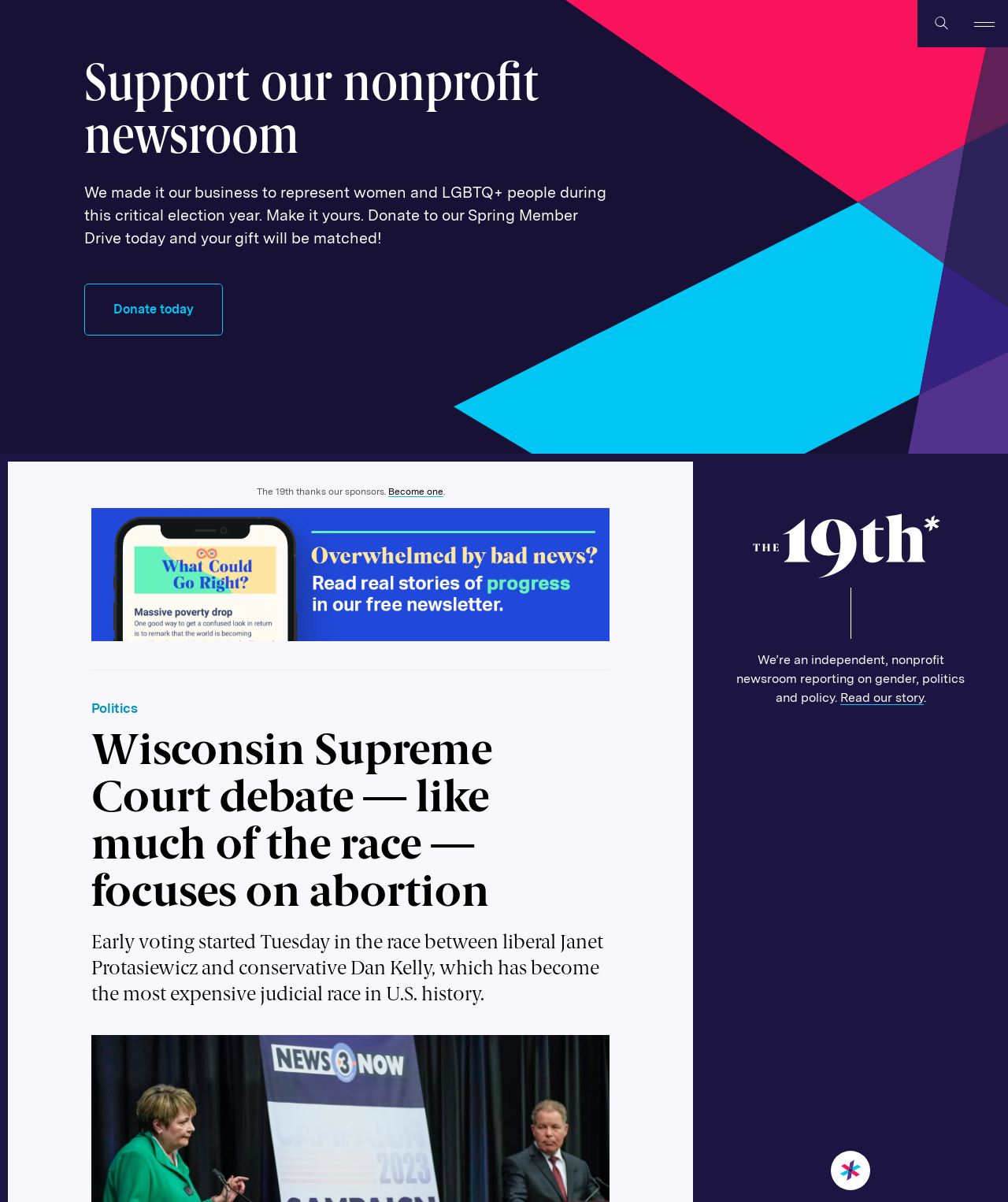What is the purpose of the 'Donate today' button?
Relying on the image, give a concise answer in one word or a brief phrase.

To support the nonprofit newsroom